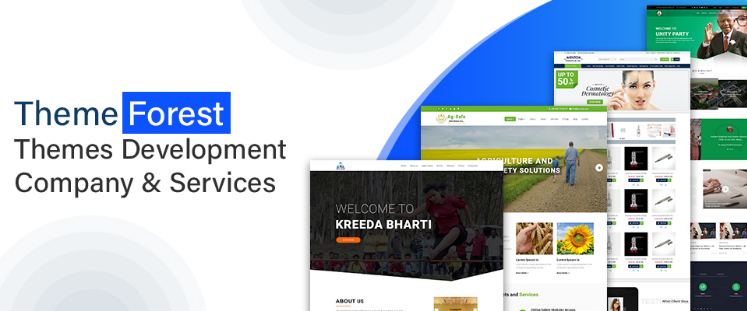What is the aesthetic of the website layouts?
Refer to the screenshot and deliver a thorough answer to the question presented.

The image conveys a commitment to high-quality web design, catering to a variety of business needs, which suggests that the aesthetic of the website layouts is sleek and professional.